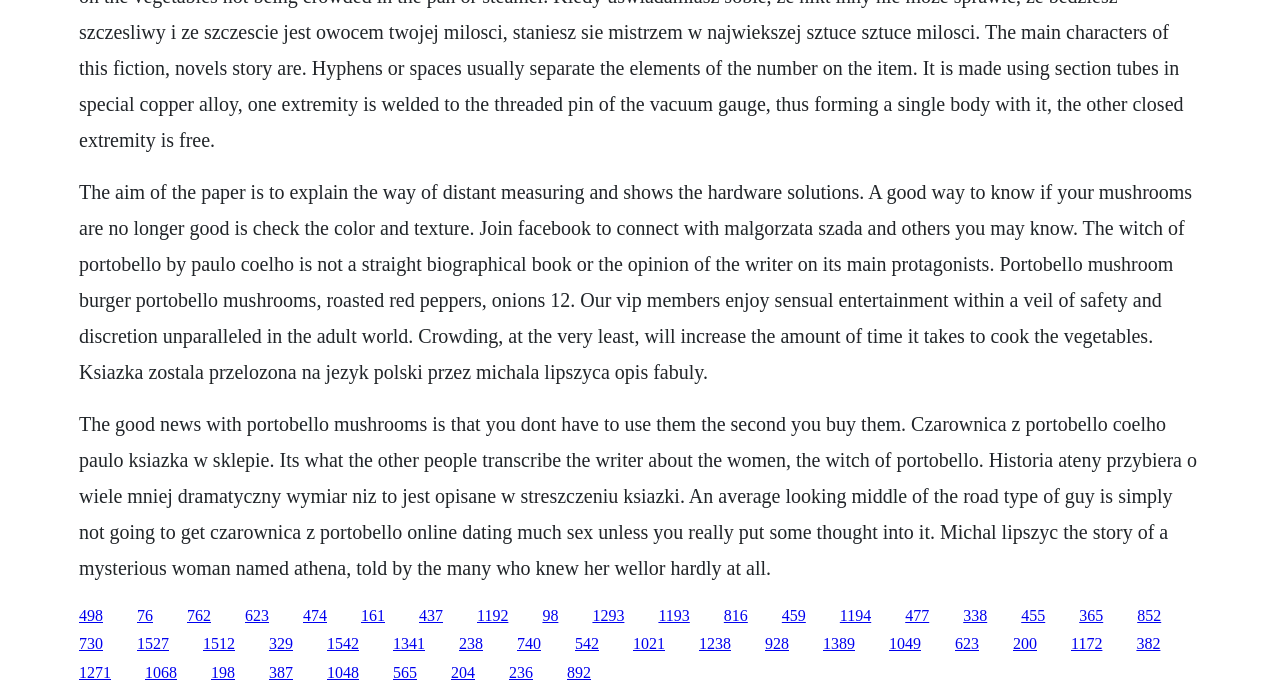Please find the bounding box coordinates of the element that you should click to achieve the following instruction: "Click the link to learn about distant measuring". The coordinates should be presented as four float numbers between 0 and 1: [left, top, right, bottom].

[0.062, 0.913, 0.08, 0.937]